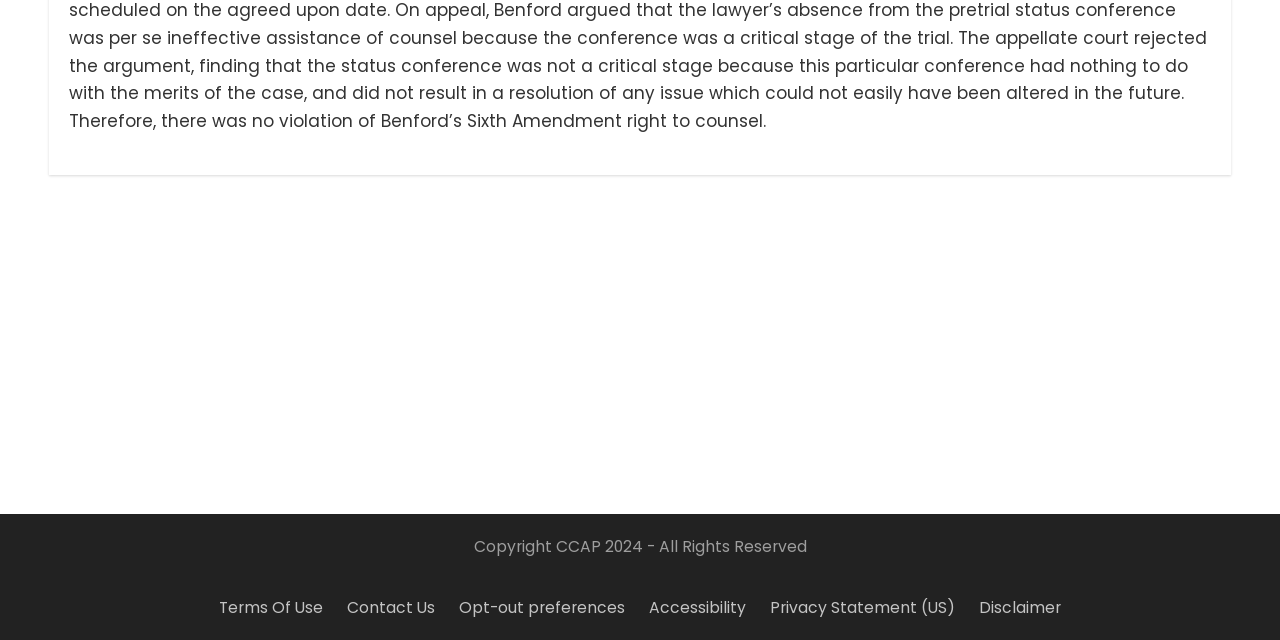Given the description: "Contact Us", determine the bounding box coordinates of the UI element. The coordinates should be formatted as four float numbers between 0 and 1, [left, top, right, bottom].

[0.271, 0.933, 0.34, 0.965]